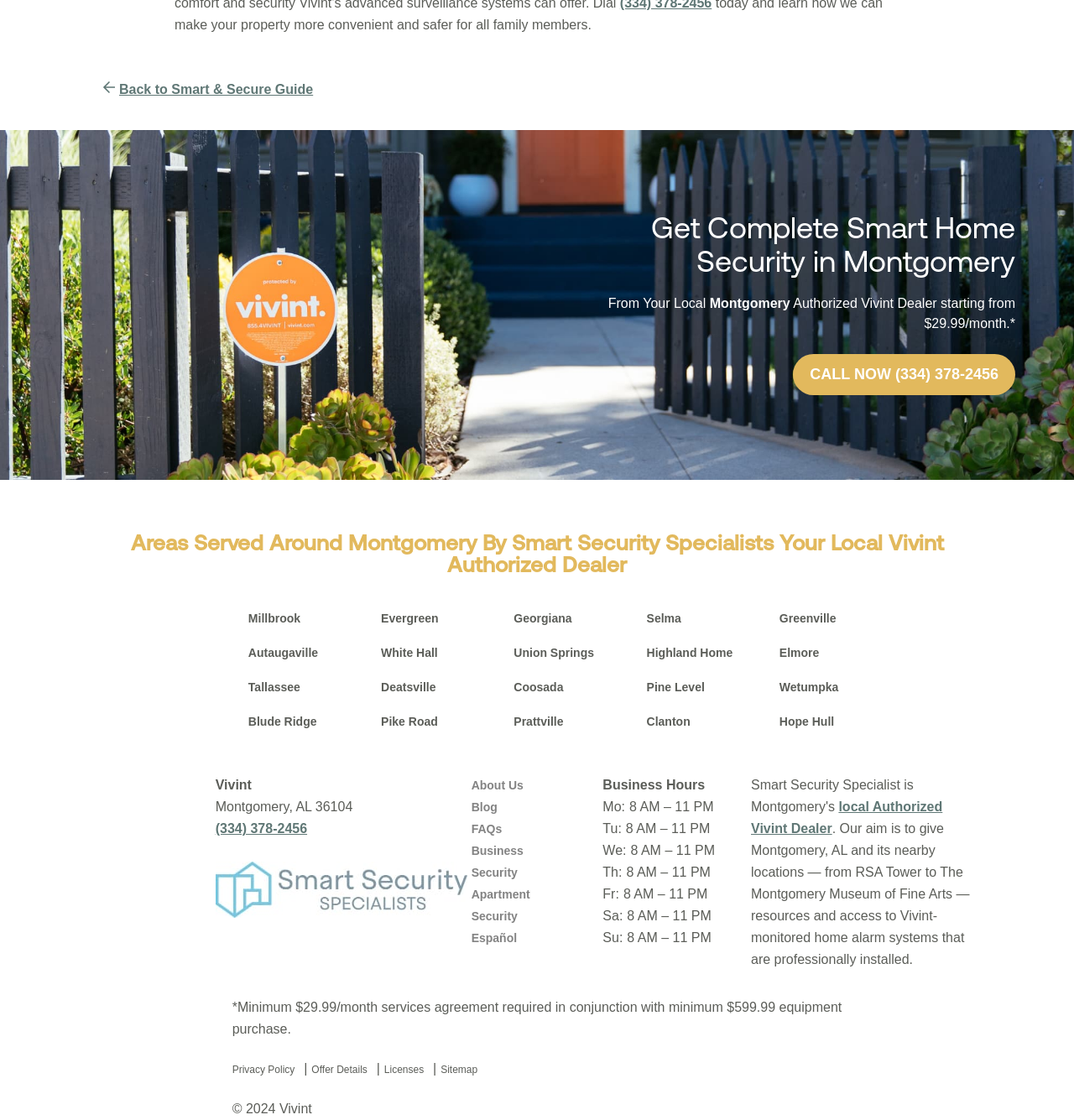Give a succinct answer to this question in a single word or phrase: 
What is the business hours for Vivint services?

8 AM – 11 PM